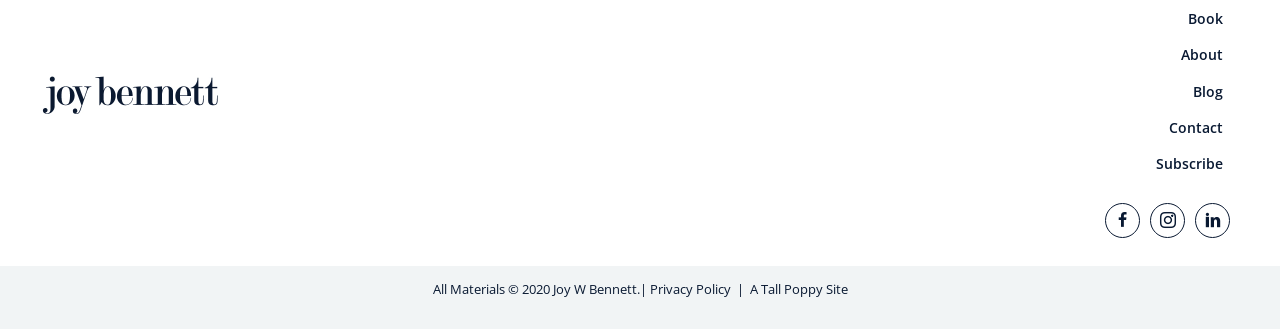How many social media buttons are at the bottom right corner of the webpage?
Please give a detailed answer to the question using the information shown in the image.

There are three buttons at the bottom right corner of the webpage, which are represented by the icons '', '', and ''. These buttons are likely social media buttons, and their bounding box coordinates indicate that they are located at the bottom right corner of the webpage.